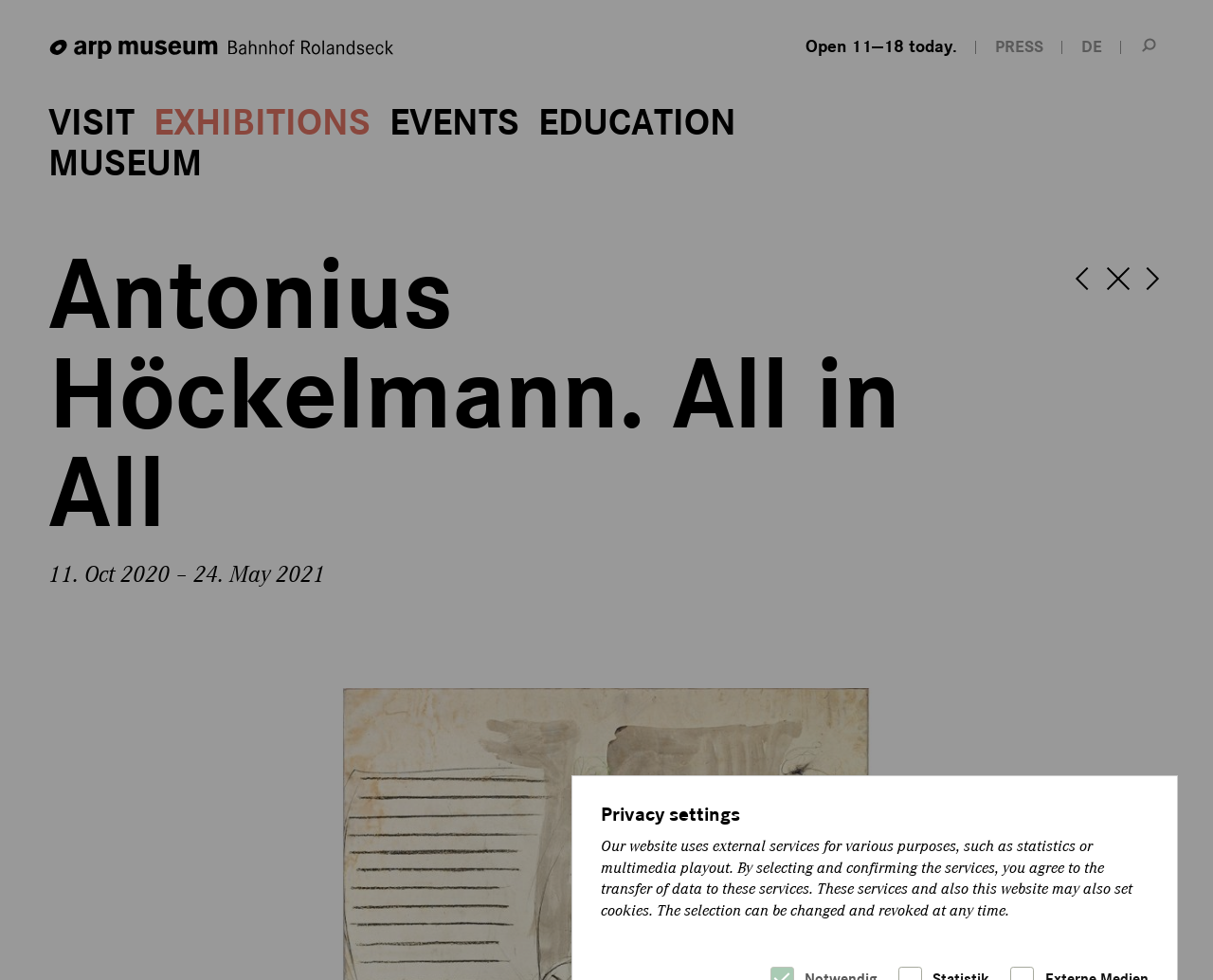What is the duration of the exhibition?
Give a detailed response to the question by analyzing the screenshot.

I found the answer by looking at the StaticText element with the text '11. Oct 2020 – 24. May 2021' which is located below the main heading, indicating the duration of the exhibition.